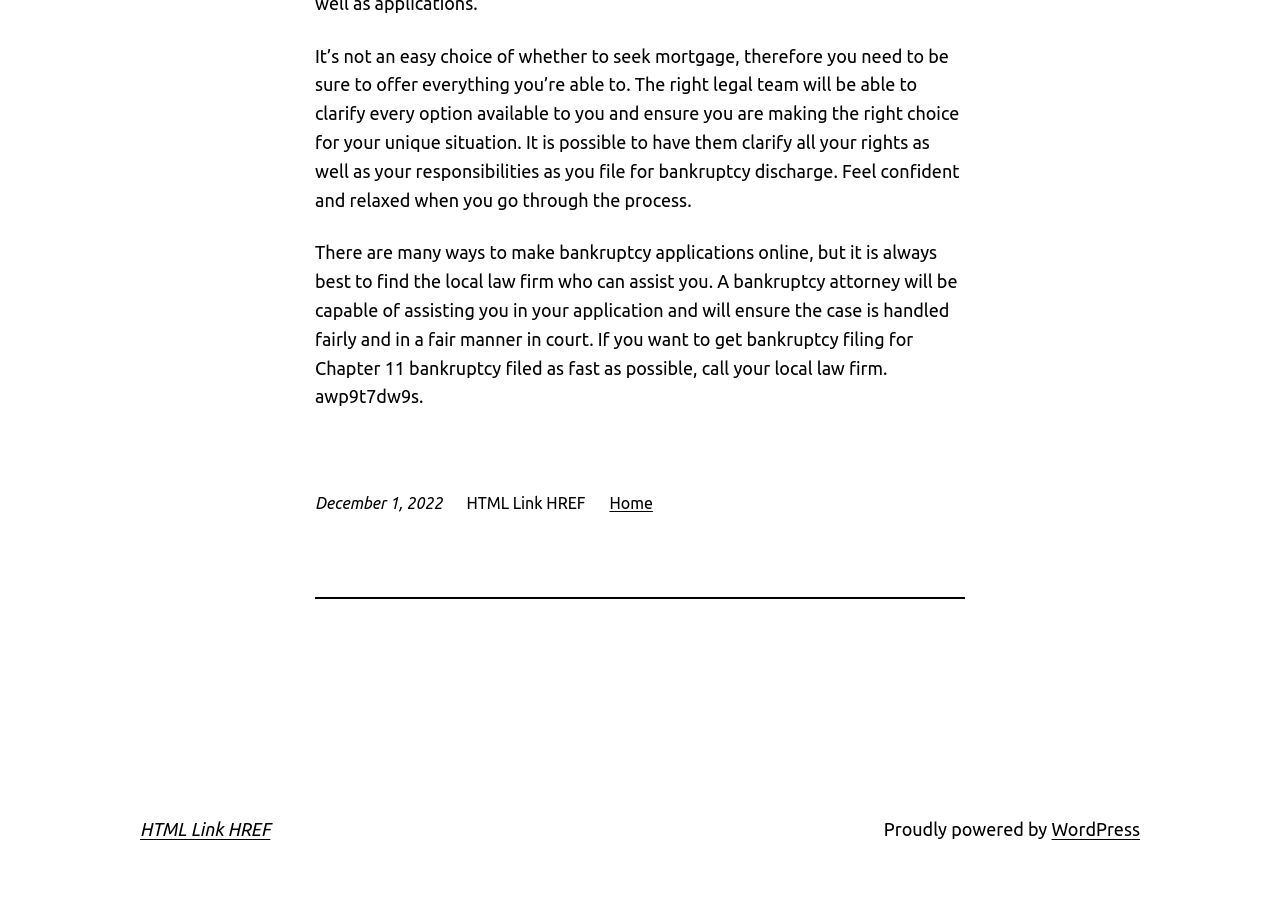Using the element description provided, determine the bounding box coordinates in the format (top-left x, top-left y, bottom-right x, bottom-right y). Ensure that all values are floating point numbers between 0 and 1. Element description: Terms & Conditions

None